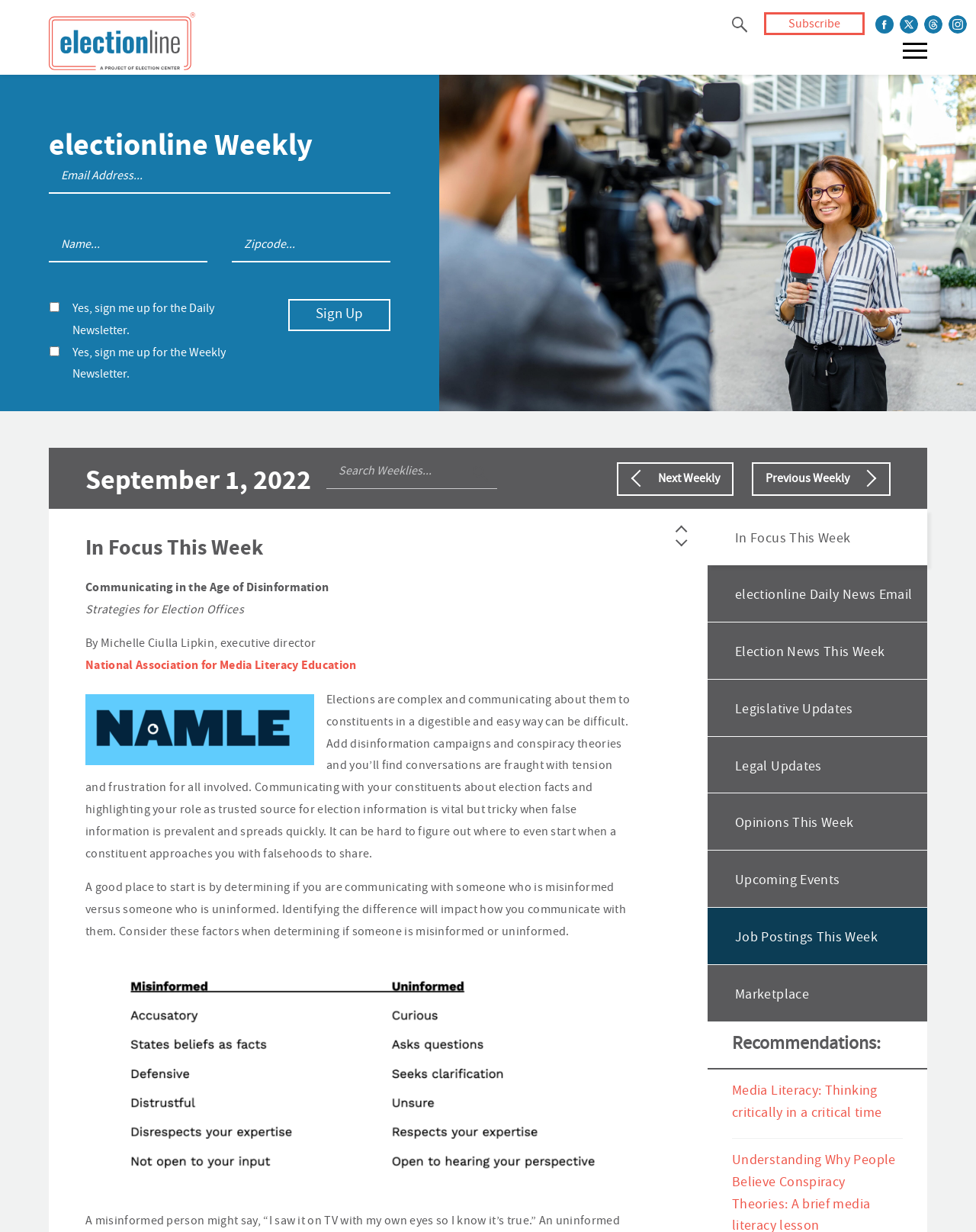Locate the bounding box coordinates of the UI element described by: "name="zipcode" placeholder="Zipcode..."". The bounding box coordinates should consist of four float numbers between 0 and 1, i.e., [left, top, right, bottom].

[0.238, 0.187, 0.4, 0.213]